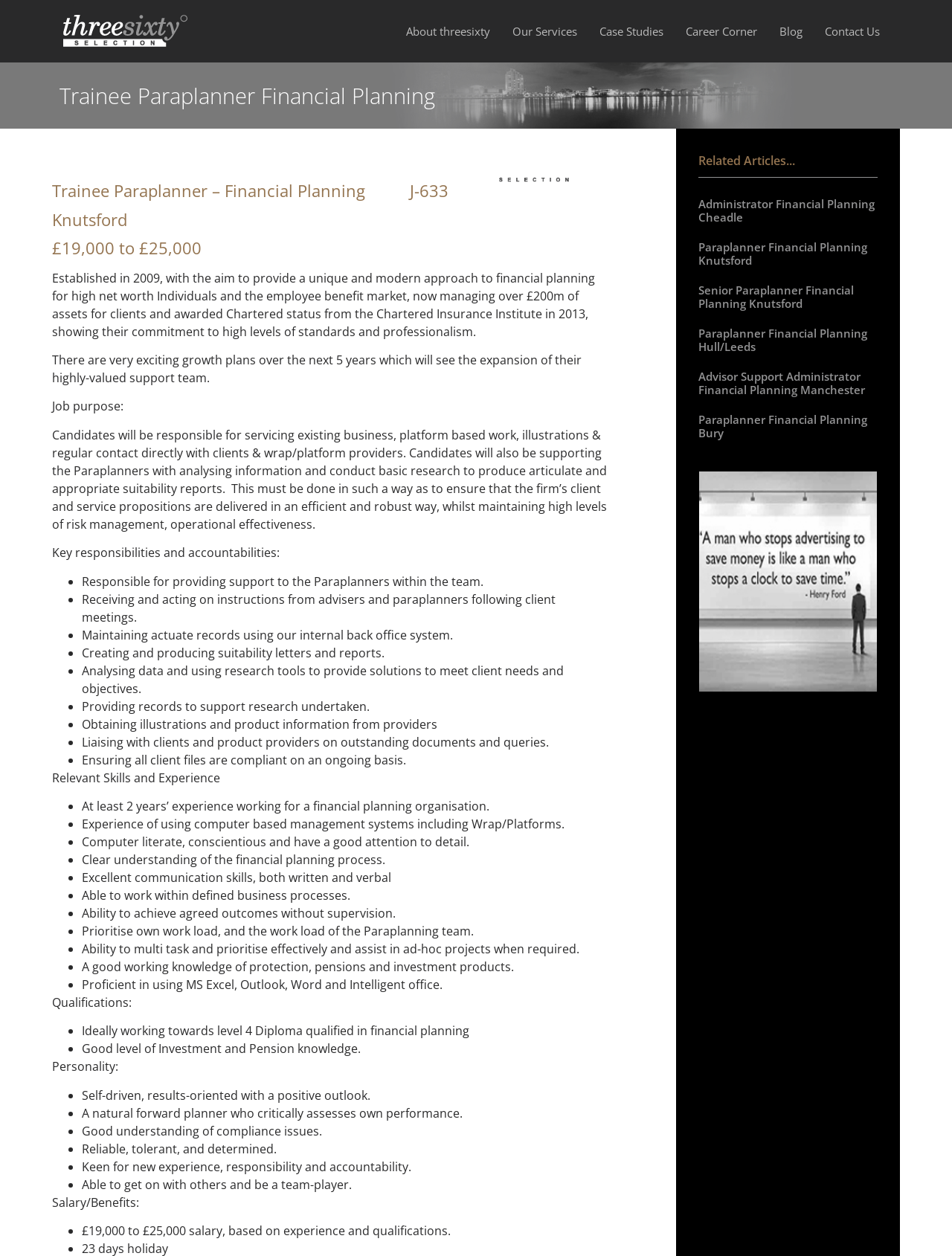Please find and report the bounding box coordinates of the element to click in order to perform the following action: "Read the key responsibilities and accountabilities". The coordinates should be expressed as four float numbers between 0 and 1, in the format [left, top, right, bottom].

[0.055, 0.433, 0.294, 0.447]